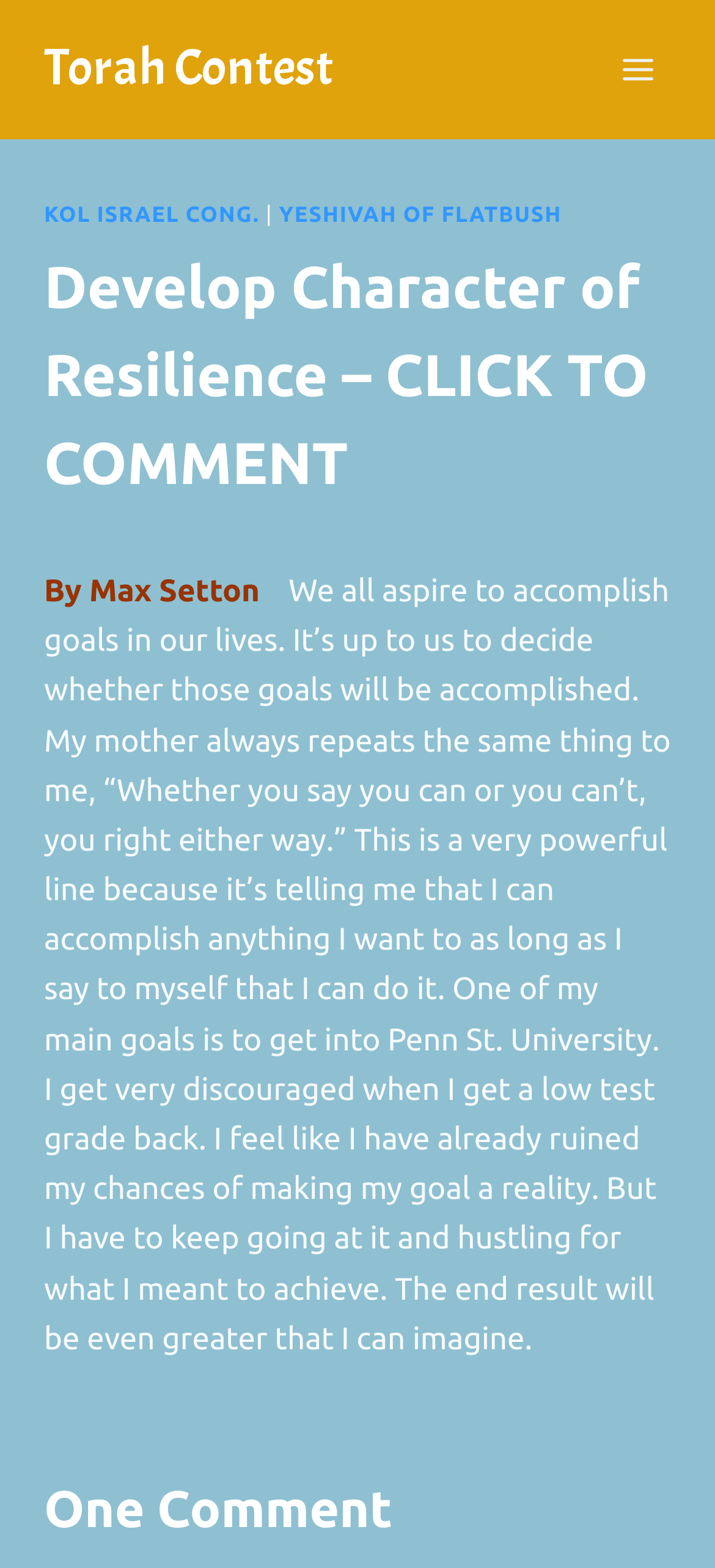Please provide a comprehensive answer to the question based on the screenshot: How many comments are there?

According to the heading element 'One Comment', there is only one comment on this webpage.